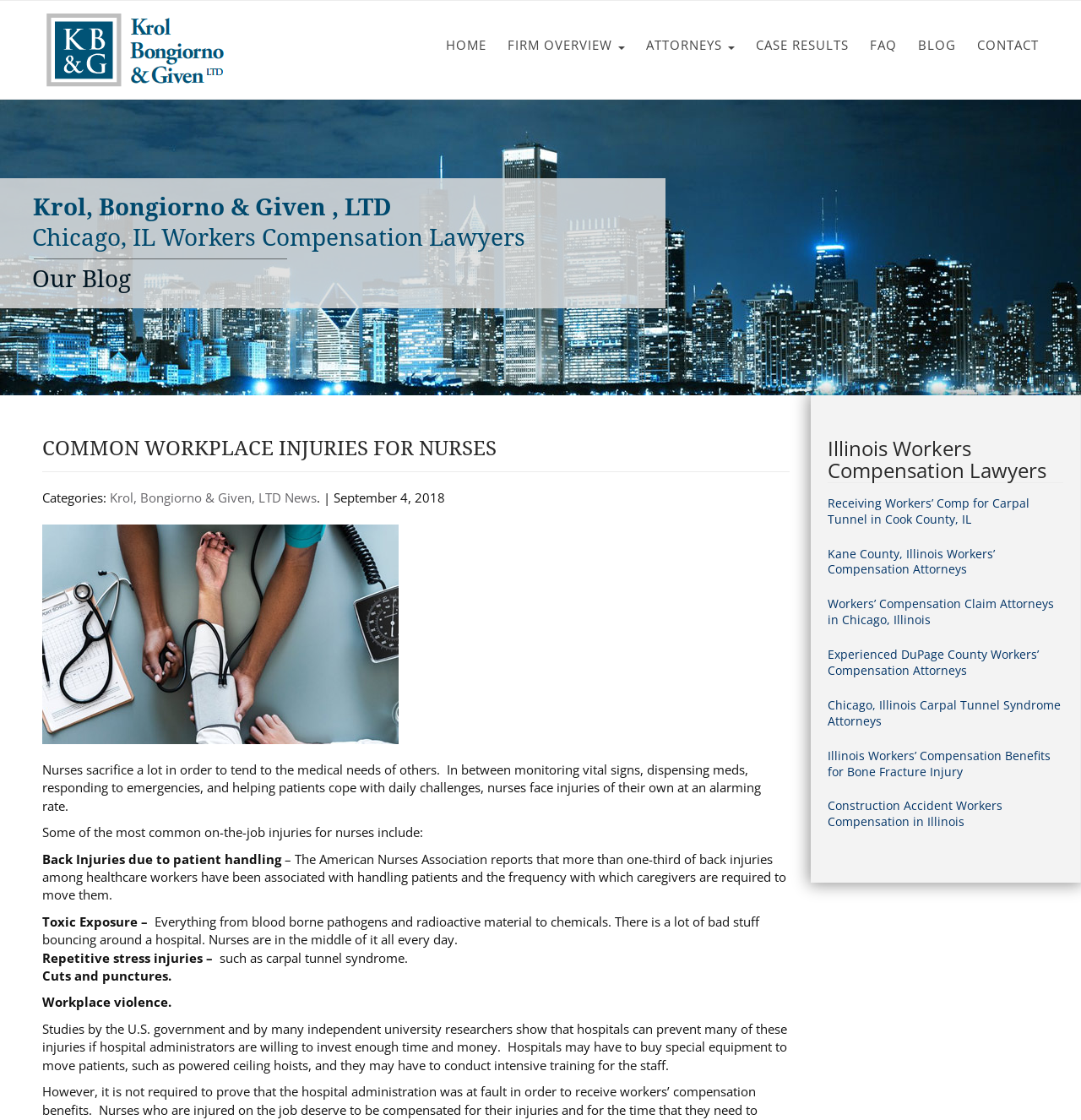What is the location of the law firm?
Look at the screenshot and respond with one word or a short phrase.

Chicago, IL